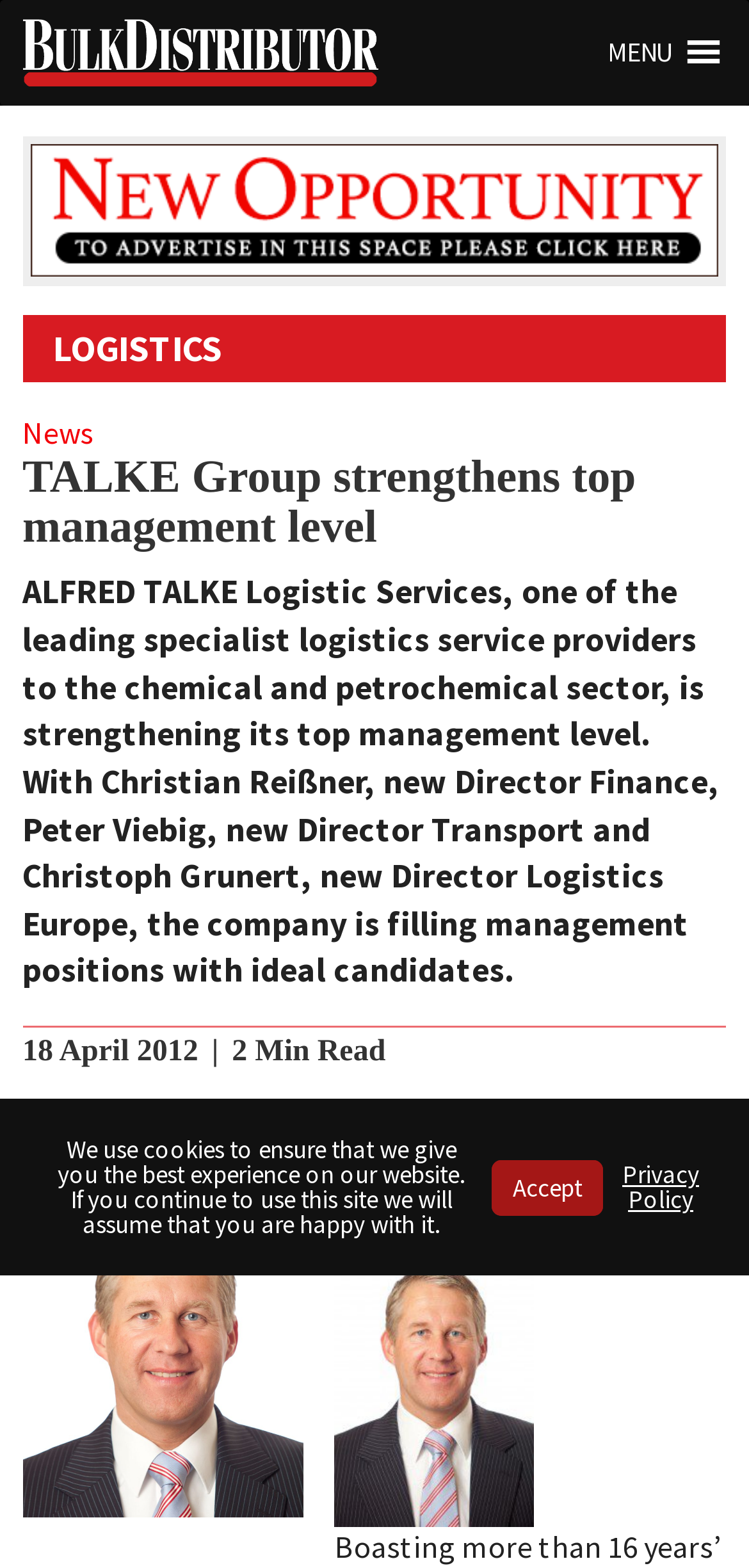Determine the bounding box coordinates of the clickable region to execute the instruction: "Click the search button". The coordinates should be four float numbers between 0 and 1, denoted as [left, top, right, bottom].

None